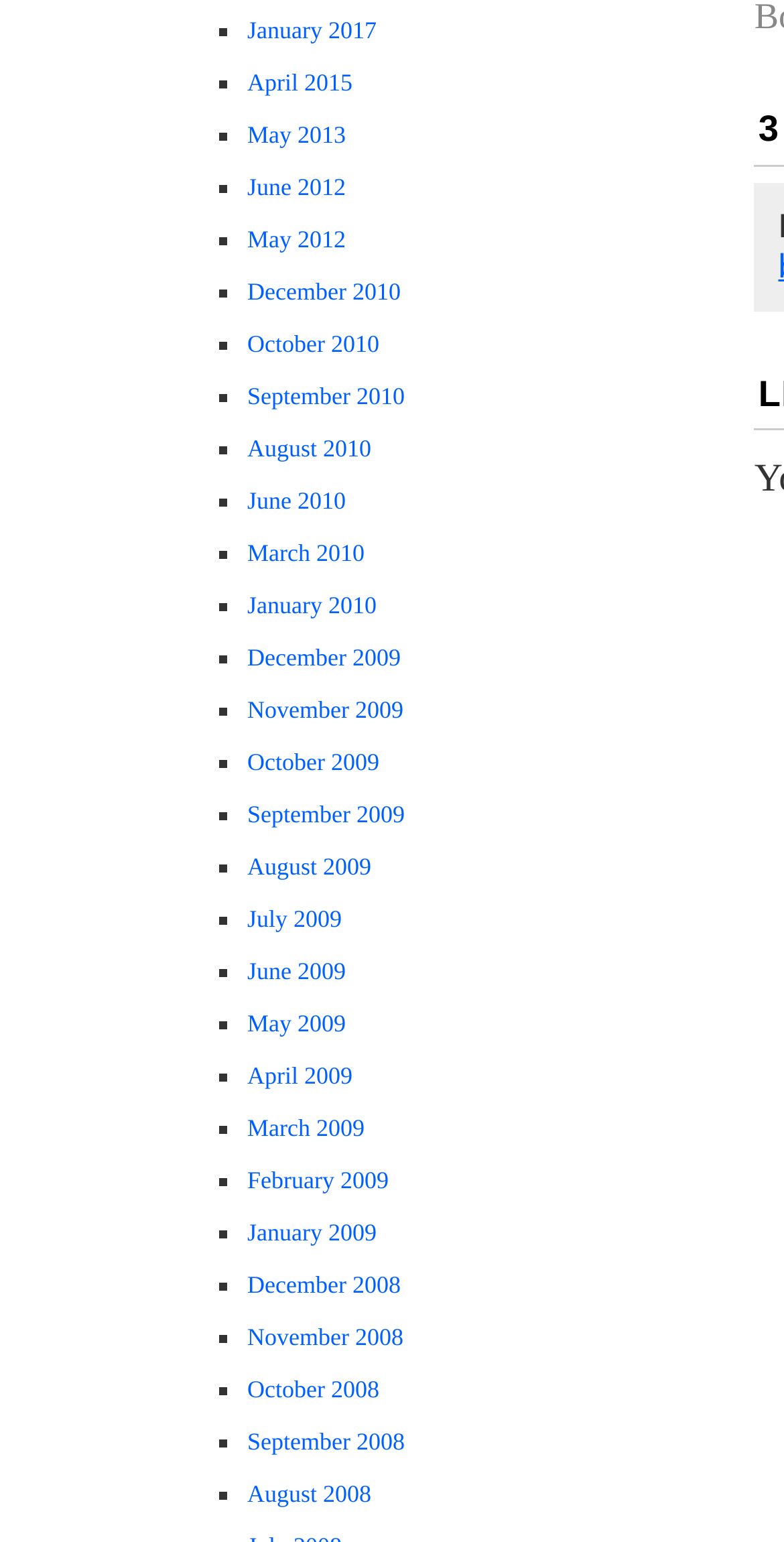What is the earliest month listed?
Using the picture, provide a one-word or short phrase answer.

December 2008